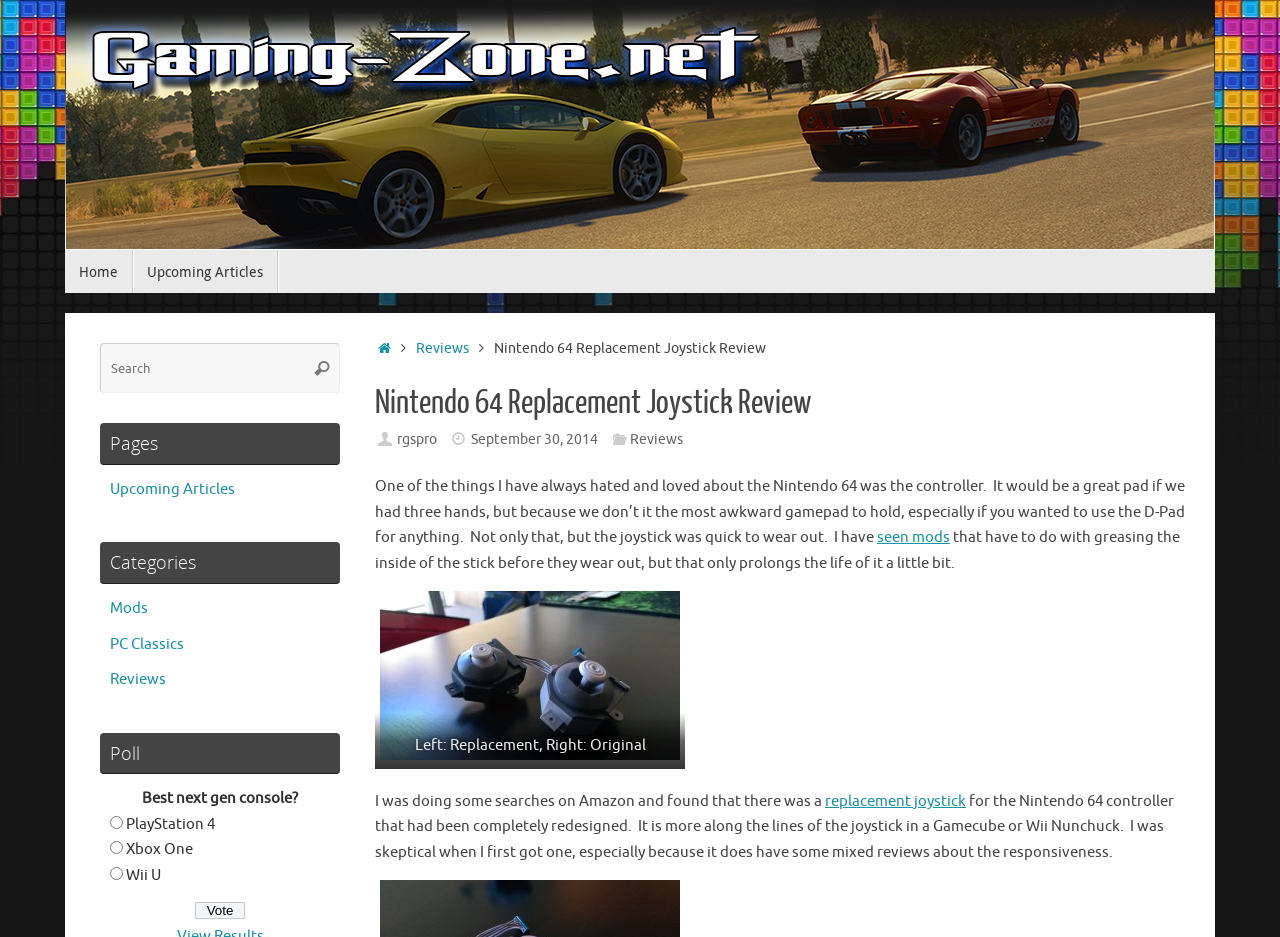Please locate the bounding box coordinates of the element that should be clicked to achieve the given instruction: "Vote in the poll".

[0.152, 0.963, 0.192, 0.981]